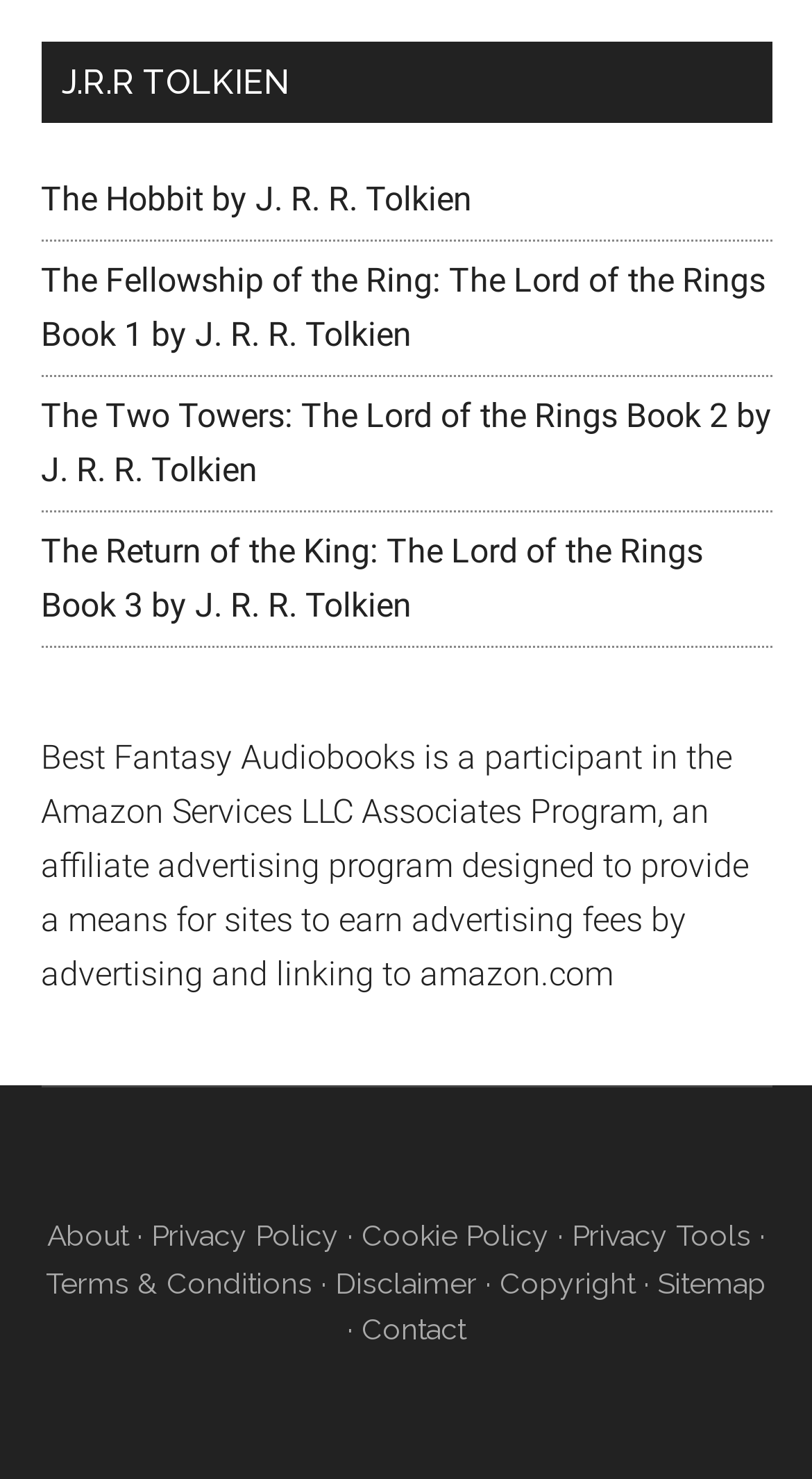Please provide the bounding box coordinates for the element that needs to be clicked to perform the following instruction: "Read about the author". The coordinates should be given as four float numbers between 0 and 1, i.e., [left, top, right, bottom].

[0.05, 0.028, 0.95, 0.083]